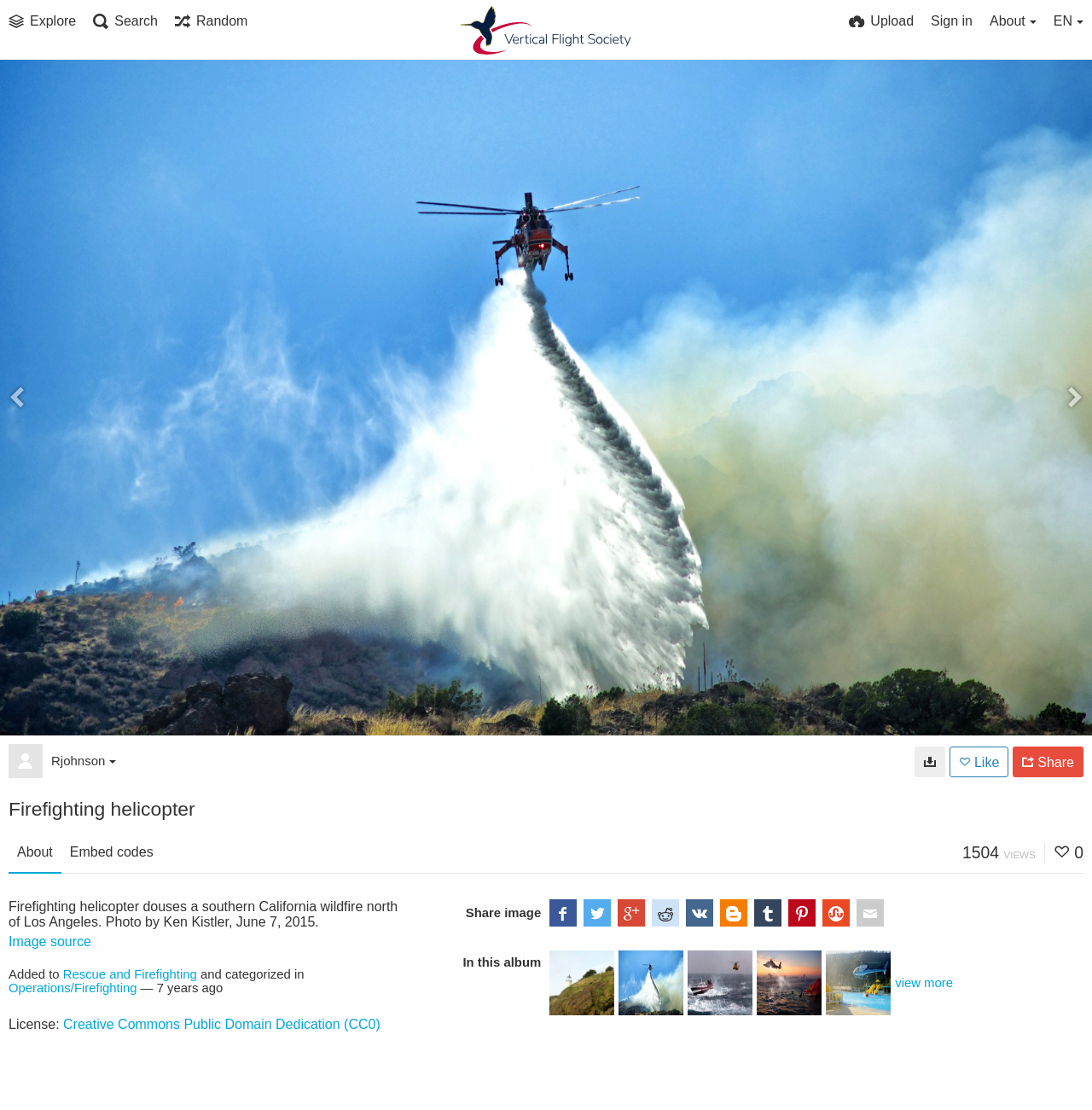Detail the features and information presented on the webpage.

This webpage is a photo gallery page, specifically showcasing a firefighting helicopter dousing a southern California wildfire north of Los Angeles. The photo, taken by Ken Kistler on June 7, 2015, is prominently displayed at the top of the page, spanning the entire width.

Above the photo, there is a navigation bar with several links, including "Explore", "Search", "Upload", "Sign in", "About", and "EN". On the top-left corner, there is a random icon, and on the top-right corner, there are two icons, one for sharing and one for liking.

Below the photo, there is a heading that reads "Firefighting helicopter" followed by several links, including "About", "Embed codes", and "Image source". There is also a view count displayed, showing 1504 views.

The page then provides information about the image, including the date it was added, the category it belongs to, and the license under which it is shared. There are also social media sharing links, allowing users to share the image on various platforms.

In the middle of the page, there is a section titled "Share image" with links to share the image on Facebook, Twitter, Google+, and other social media platforms. Below that, there is a section titled "In this album" showcasing several related images, each with a link to view more.

Overall, the page is dedicated to showcasing a specific image and providing related information, as well as allowing users to share and explore similar content.